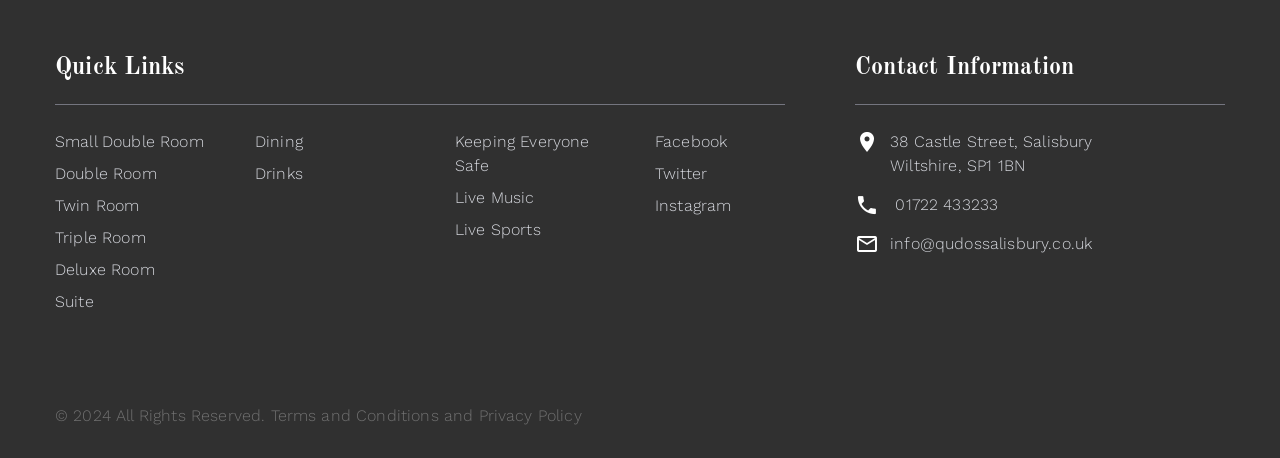Could you find the bounding box coordinates of the clickable area to complete this instruction: "Check the Facebook link"?

[0.512, 0.288, 0.568, 0.329]